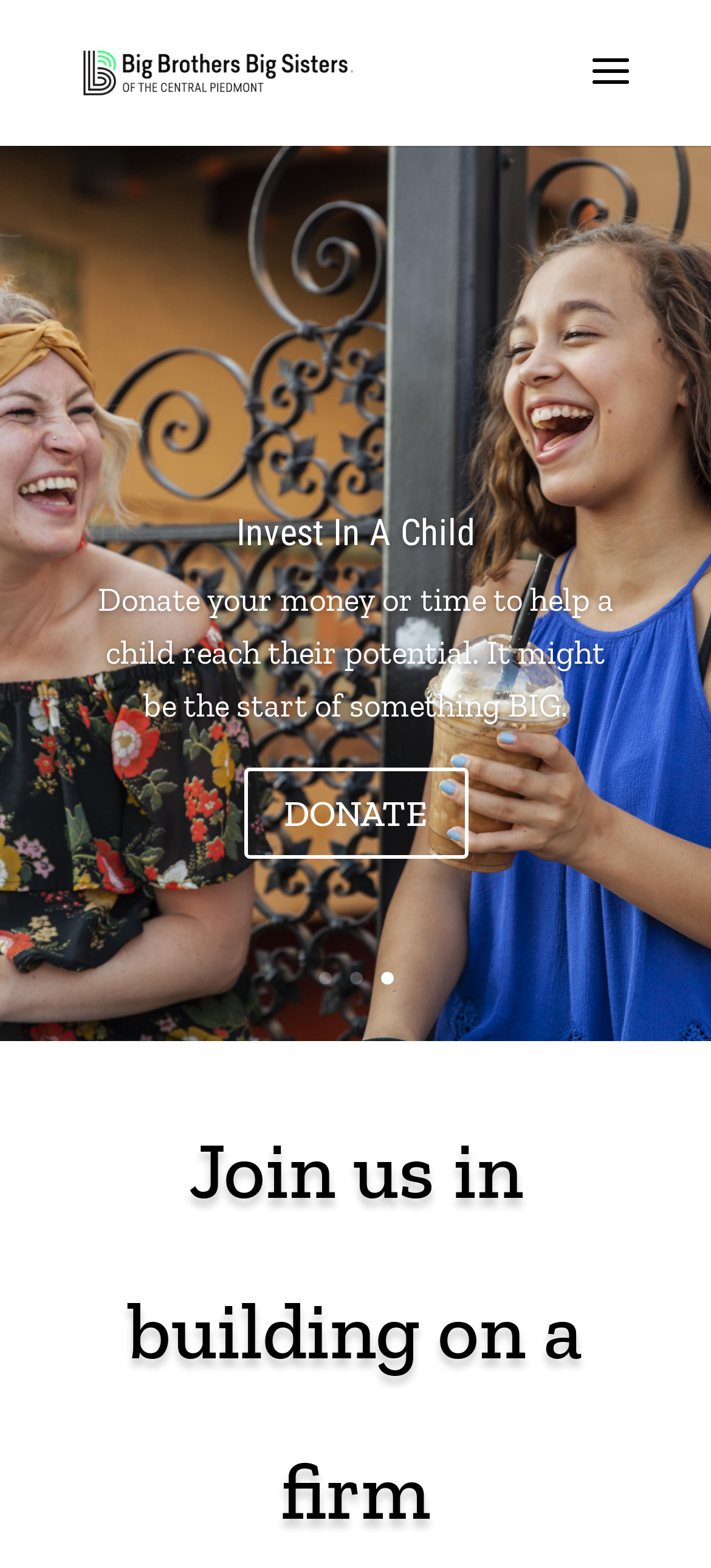Provide a short, one-word or phrase answer to the question below:
What is the organization's mission?

Provide strong relationships